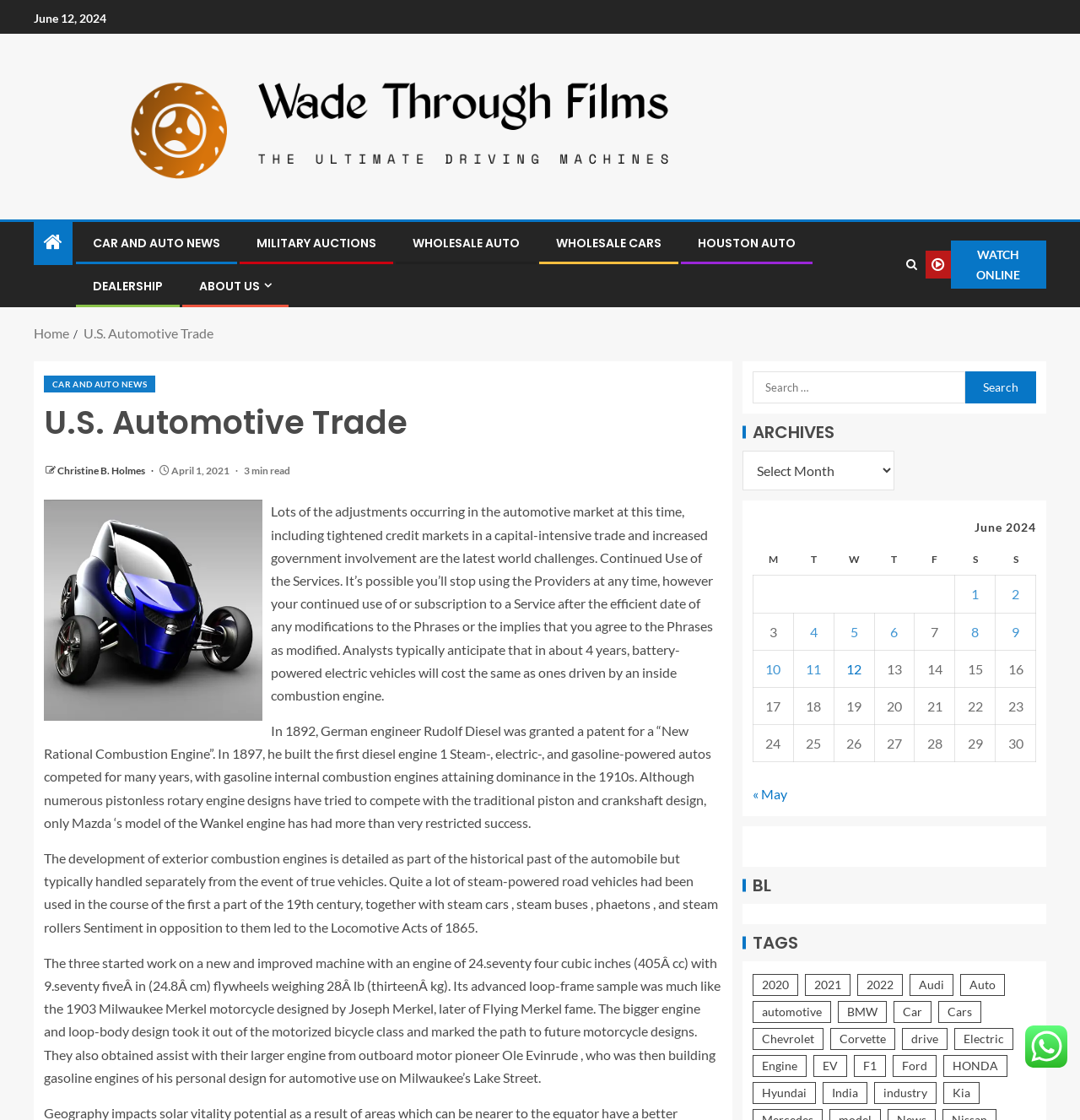Respond to the following question using a concise word or phrase: 
What is the topic of the article section?

U.S. Automotive Trade